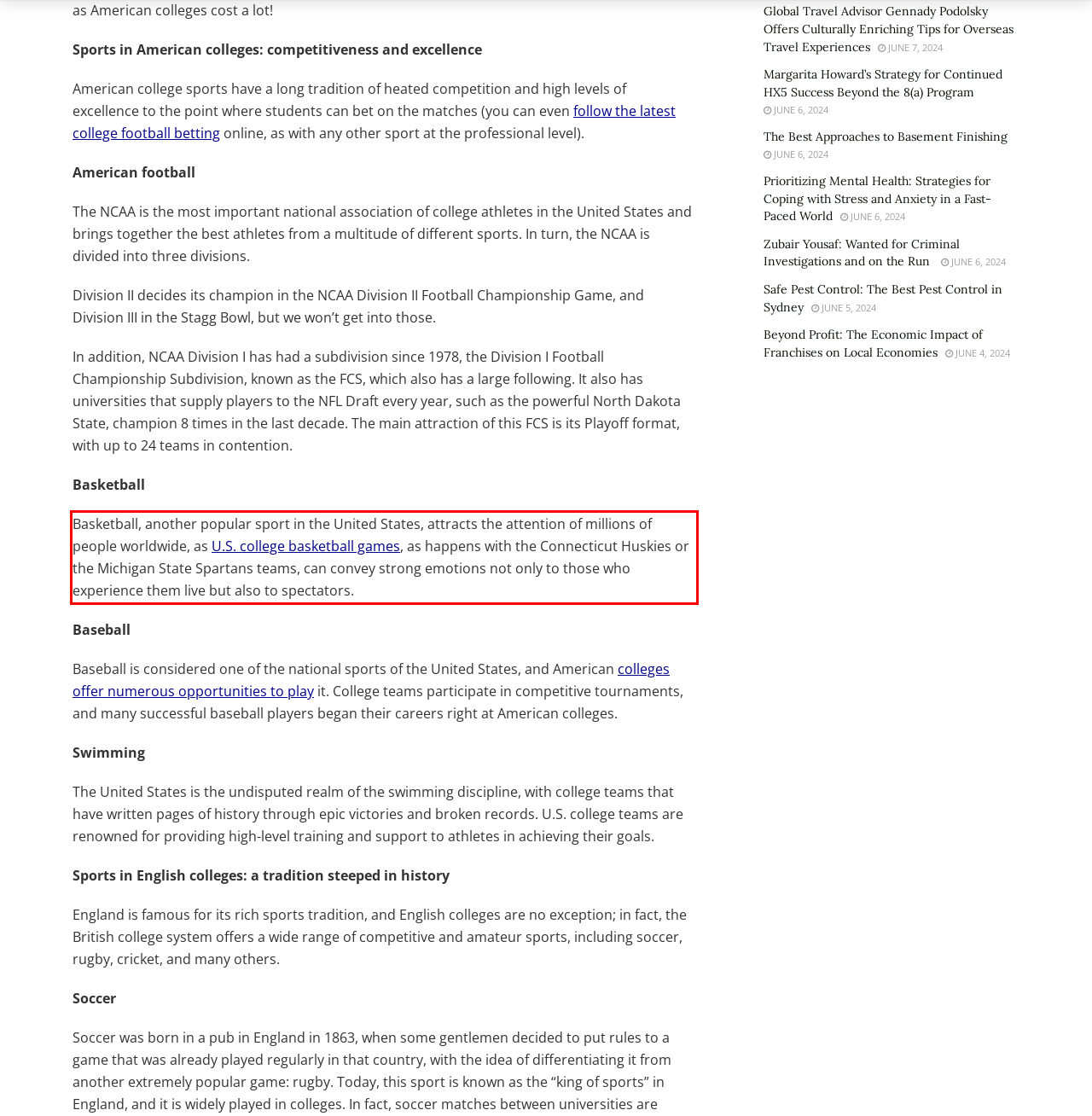You have a screenshot of a webpage, and there is a red bounding box around a UI element. Utilize OCR to extract the text within this red bounding box.

Basketball, another popular sport in the United States, attracts the attention of millions of people worldwide, as U.S. college basketball games, as happens with the Connecticut Huskies or the Michigan State Spartans teams, can convey strong emotions not only to those who experience them live but also to spectators.